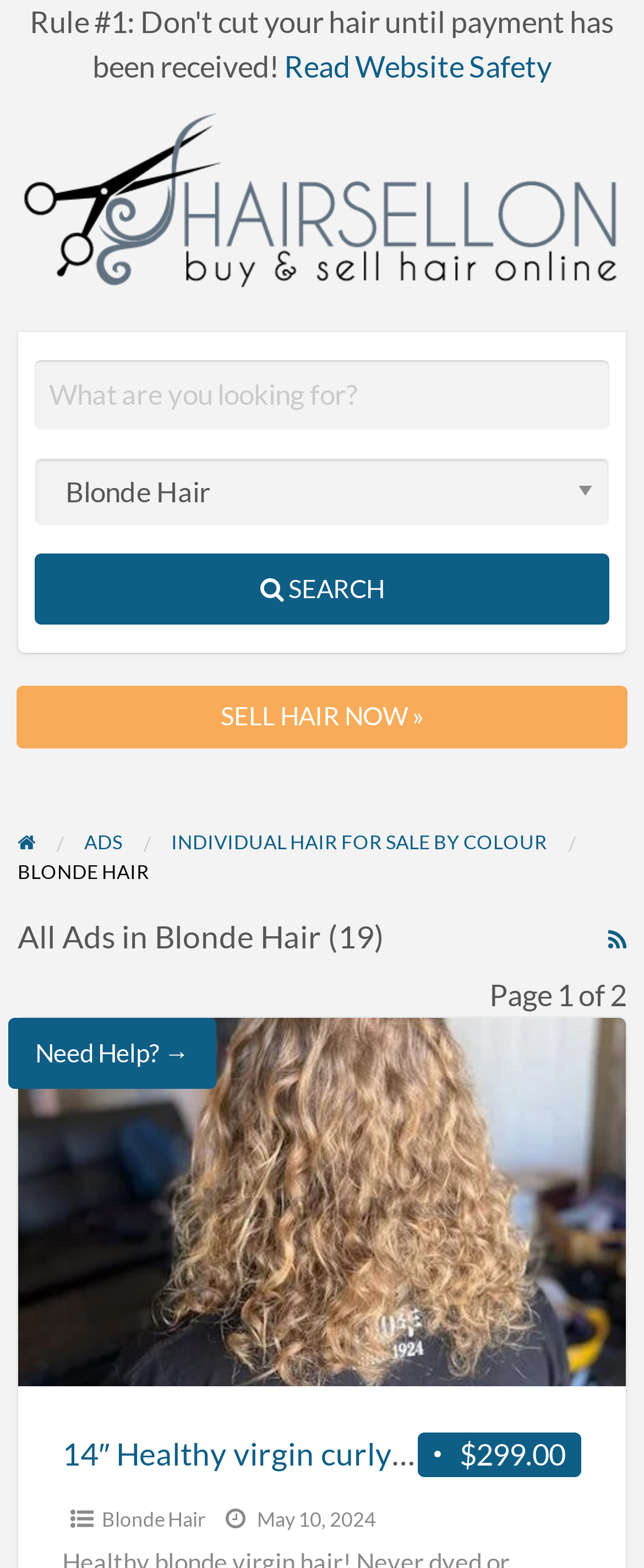Highlight the bounding box coordinates of the element you need to click to perform the following instruction: "Sell hair now."

[0.026, 0.438, 0.974, 0.477]